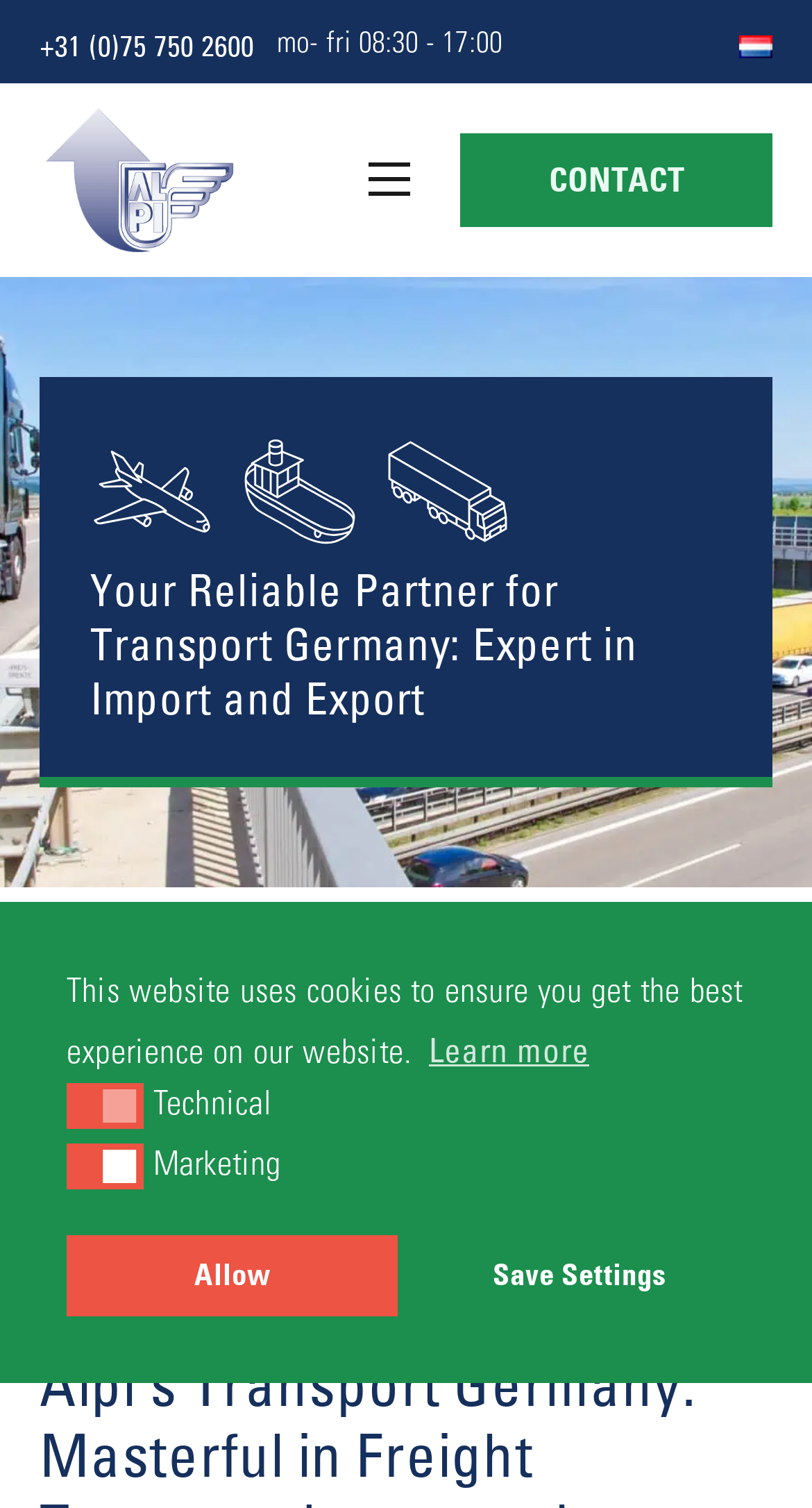Please specify the bounding box coordinates of the element that should be clicked to execute the given instruction: 'Get a quote'. Ensure the coordinates are four float numbers between 0 and 1, expressed as [left, top, right, bottom].

[0.439, 0.863, 0.542, 0.9]